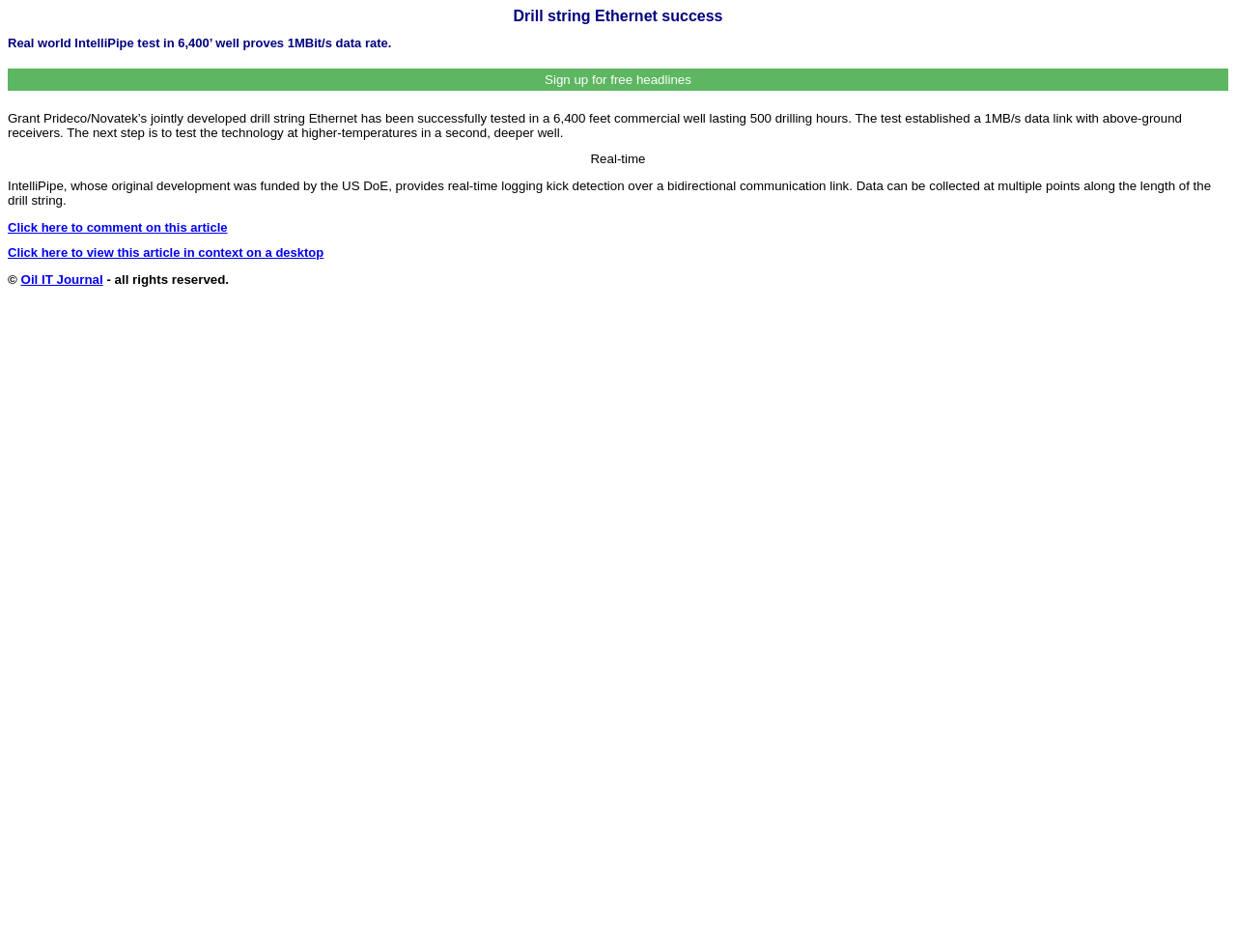Please extract the webpage's main title and generate its text content.

Drill string Ethernet success